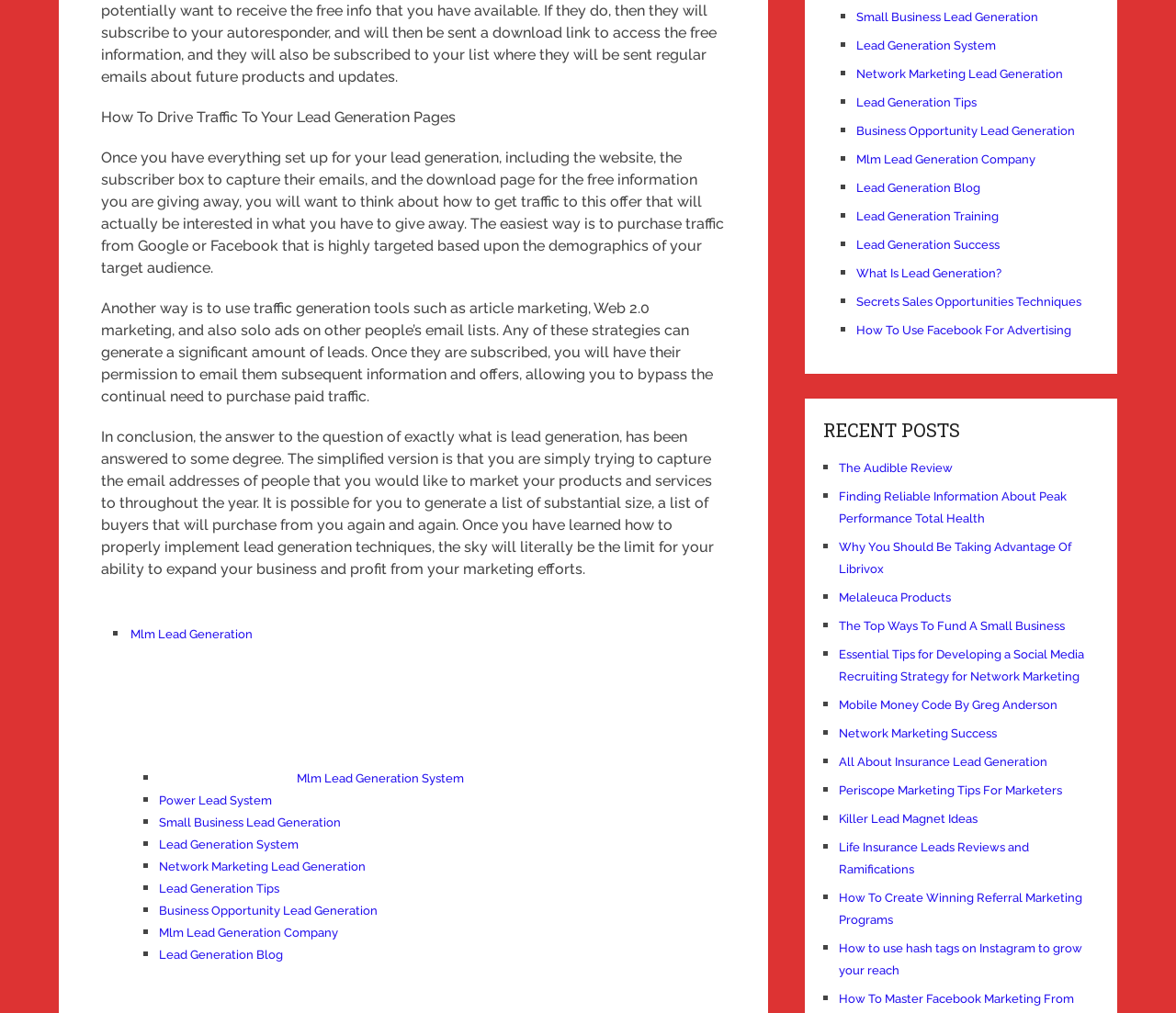Find the bounding box coordinates for the area you need to click to carry out the instruction: "click on WEST SIDE ACTION". The coordinates should be four float numbers between 0 and 1, indicated as [left, top, right, bottom].

None